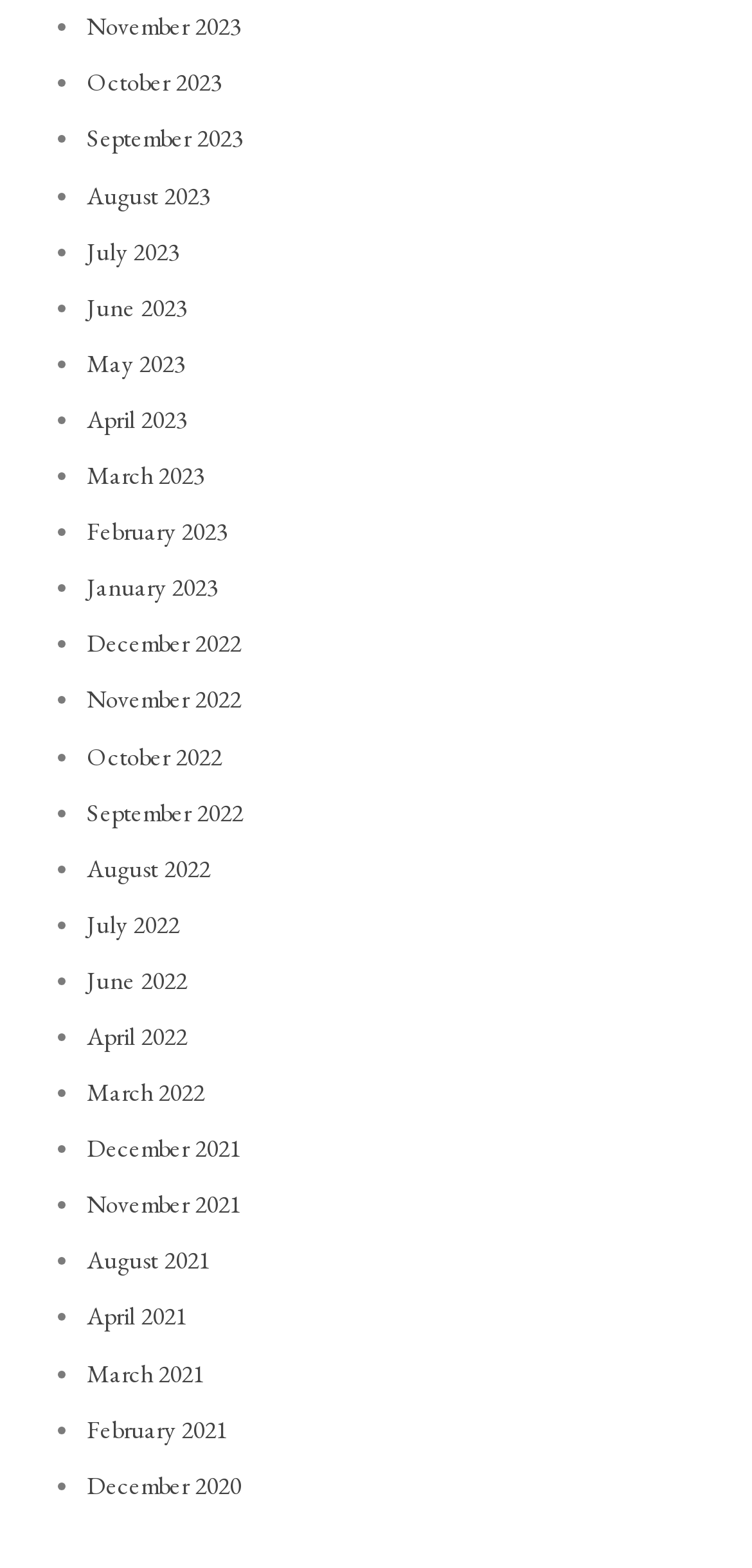Could you highlight the region that needs to be clicked to execute the instruction: "View November 2023"?

[0.115, 0.006, 0.321, 0.027]